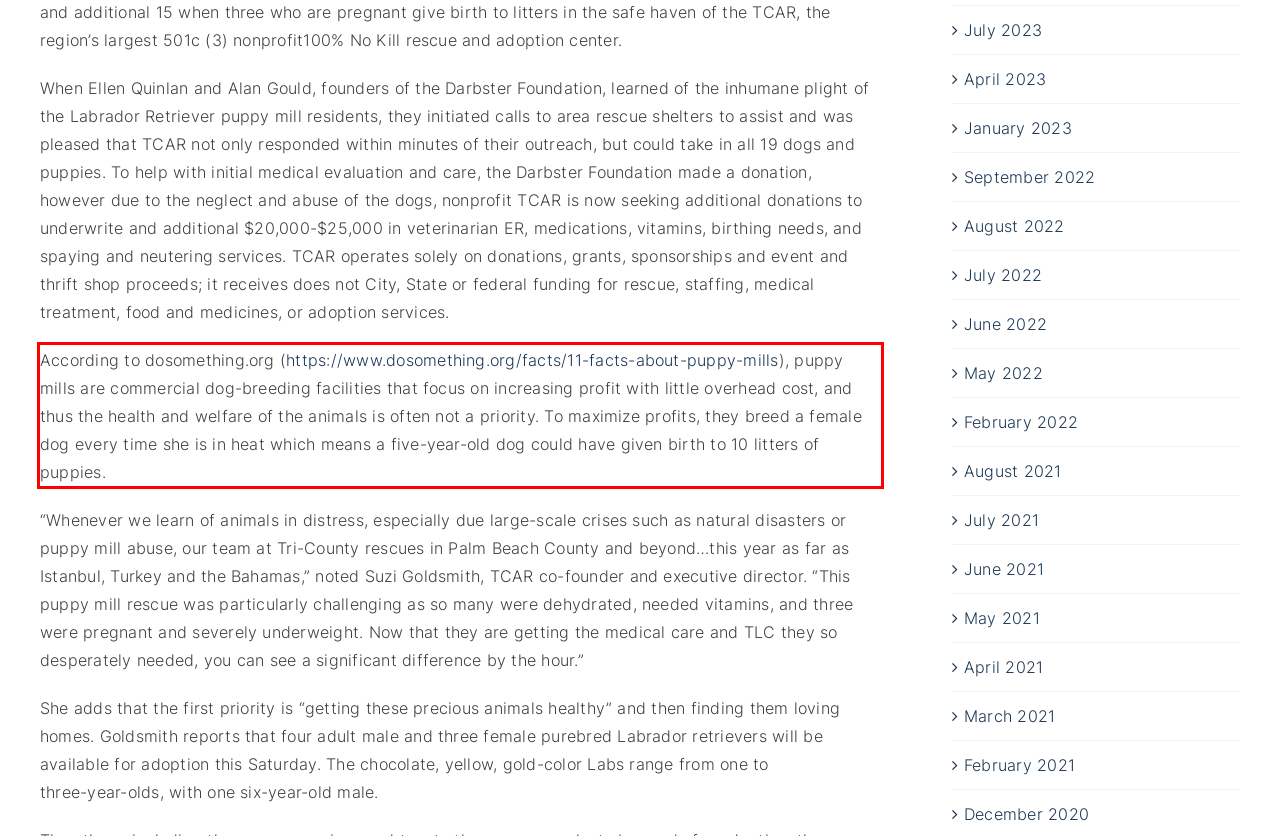Examine the screenshot of the webpage, locate the red bounding box, and generate the text contained within it.

According to dosomething.org (https://www.dosomething.org/facts/11-facts-about-puppy-mills), puppy mills are commercial dog-breeding facilities that focus on increasing profit with little overhead cost, and thus the health and welfare of the animals is often not a priority. To maximize profits, they breed a female dog every time she is in heat which means a five-year-old dog could have given birth to 10 litters of puppies.